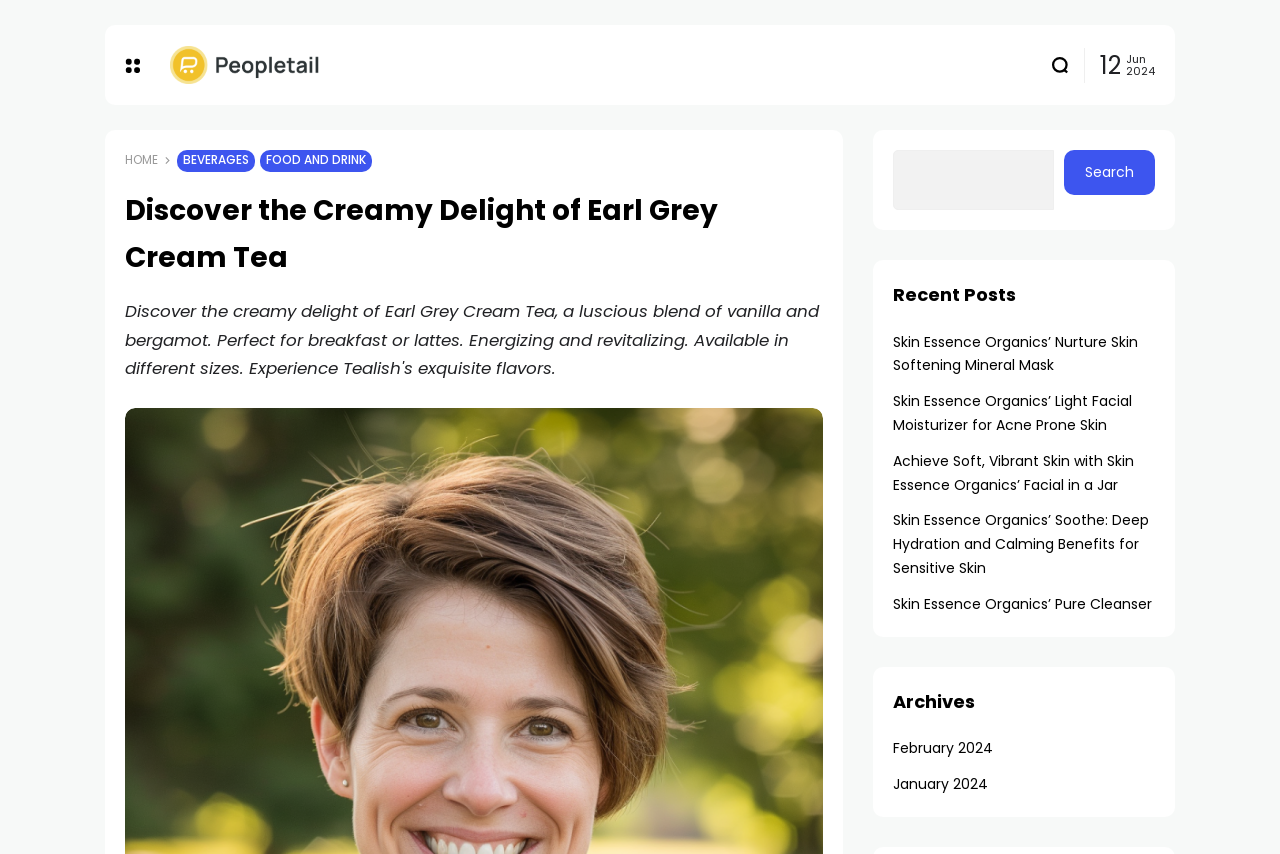What is the text on the button next to the search box?
Give a detailed response to the question by analyzing the screenshot.

I found the search box and then looked for a button next to it, which had the text 'Search' on it.